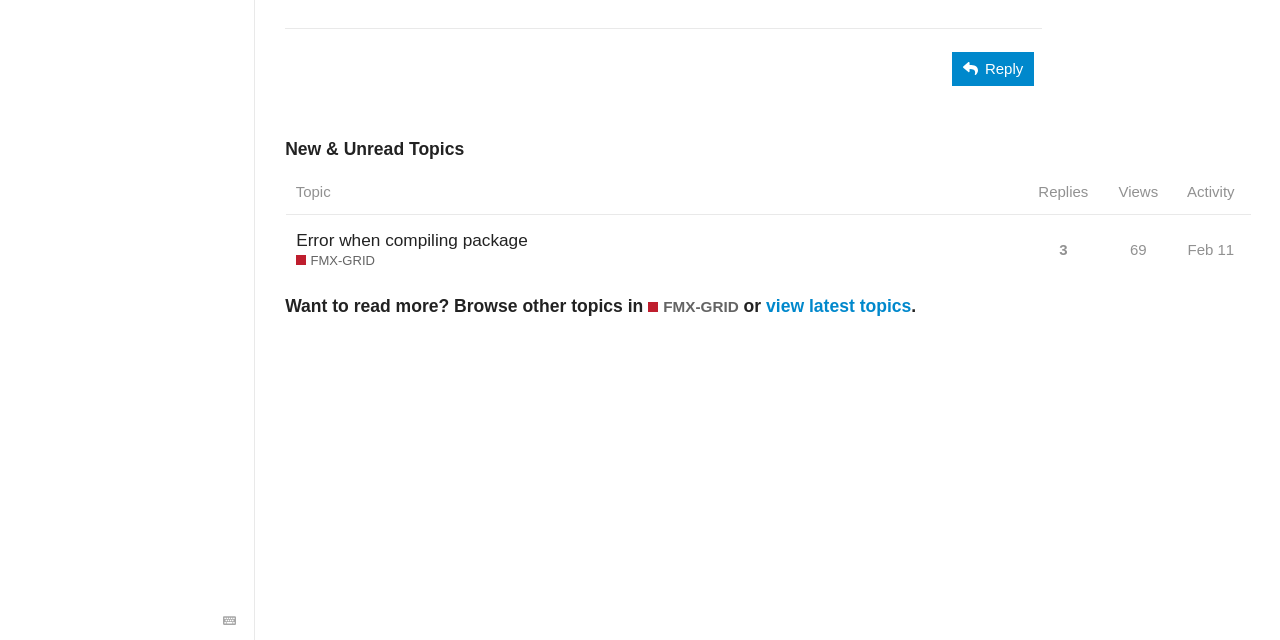Please determine the bounding box coordinates for the UI element described as: "Feb 11".

[0.924, 0.353, 0.968, 0.427]